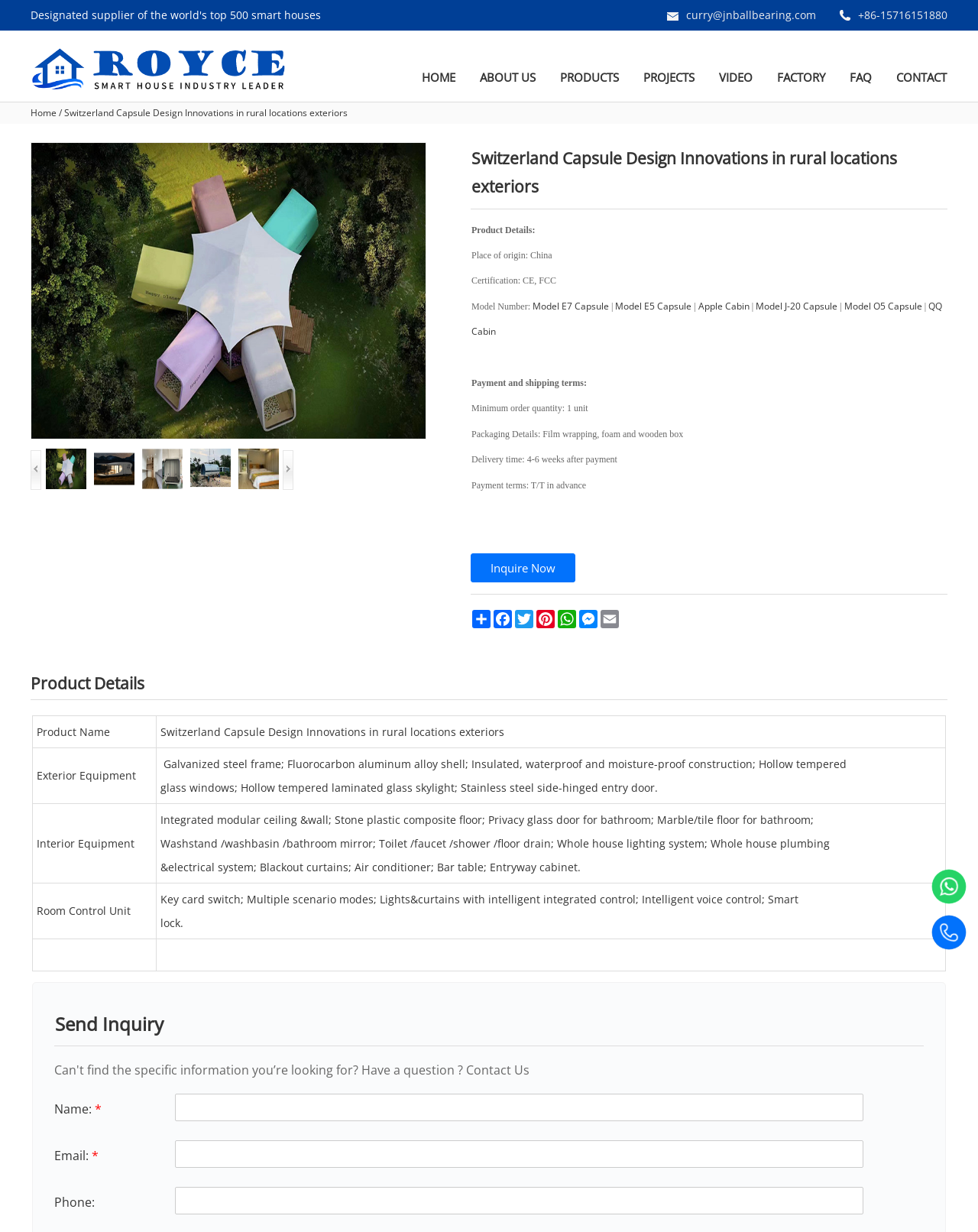Please examine the image and answer the question with a detailed explanation:
What is the minimum order quantity?

I found the minimum order quantity by looking at the static text element with the text 'Minimum order quantity: 1 unit' which is located in the product details section.